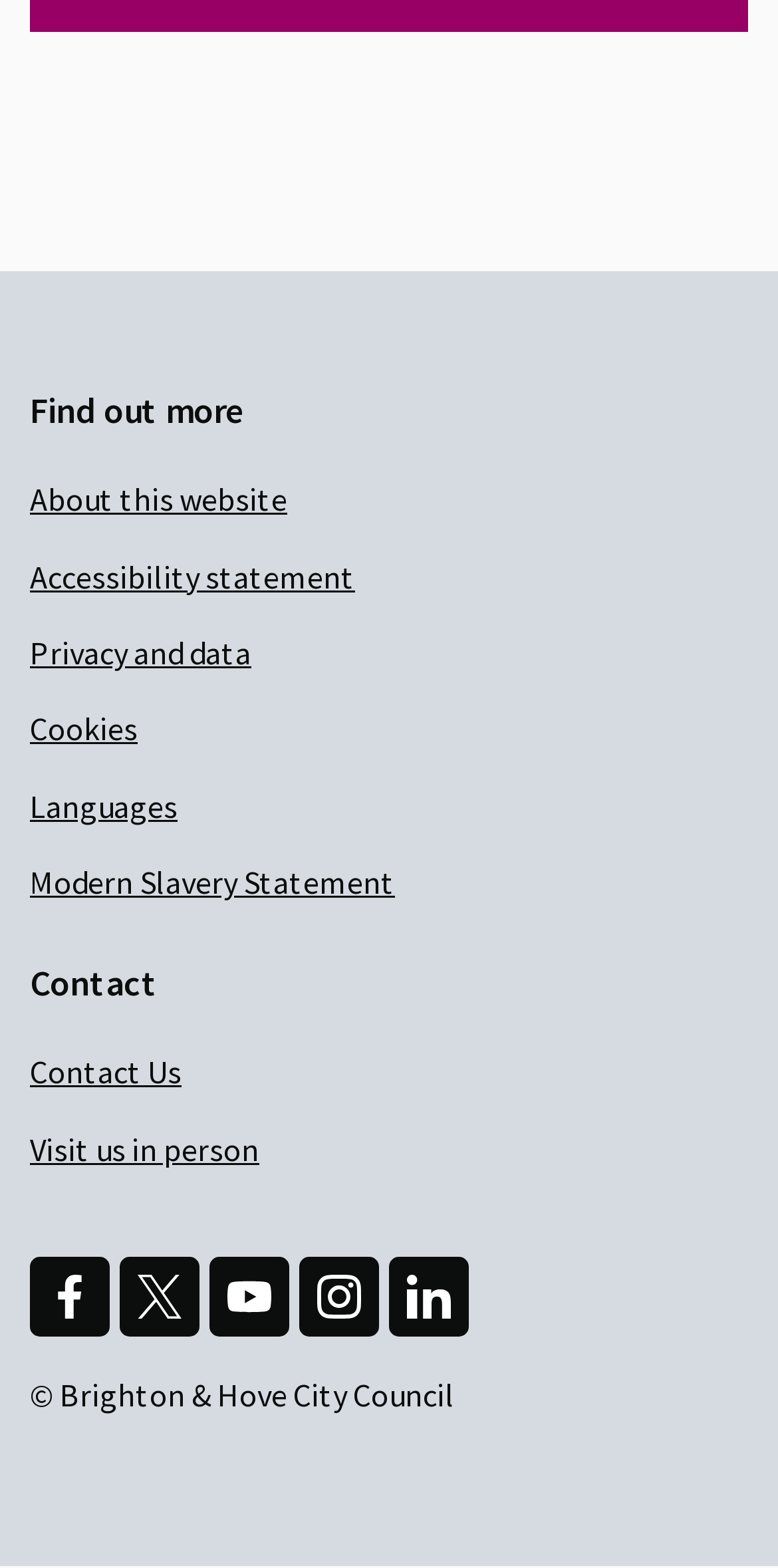Reply to the question with a single word or phrase:
What is the purpose of the 'Find out more' section?

To provide information about the website